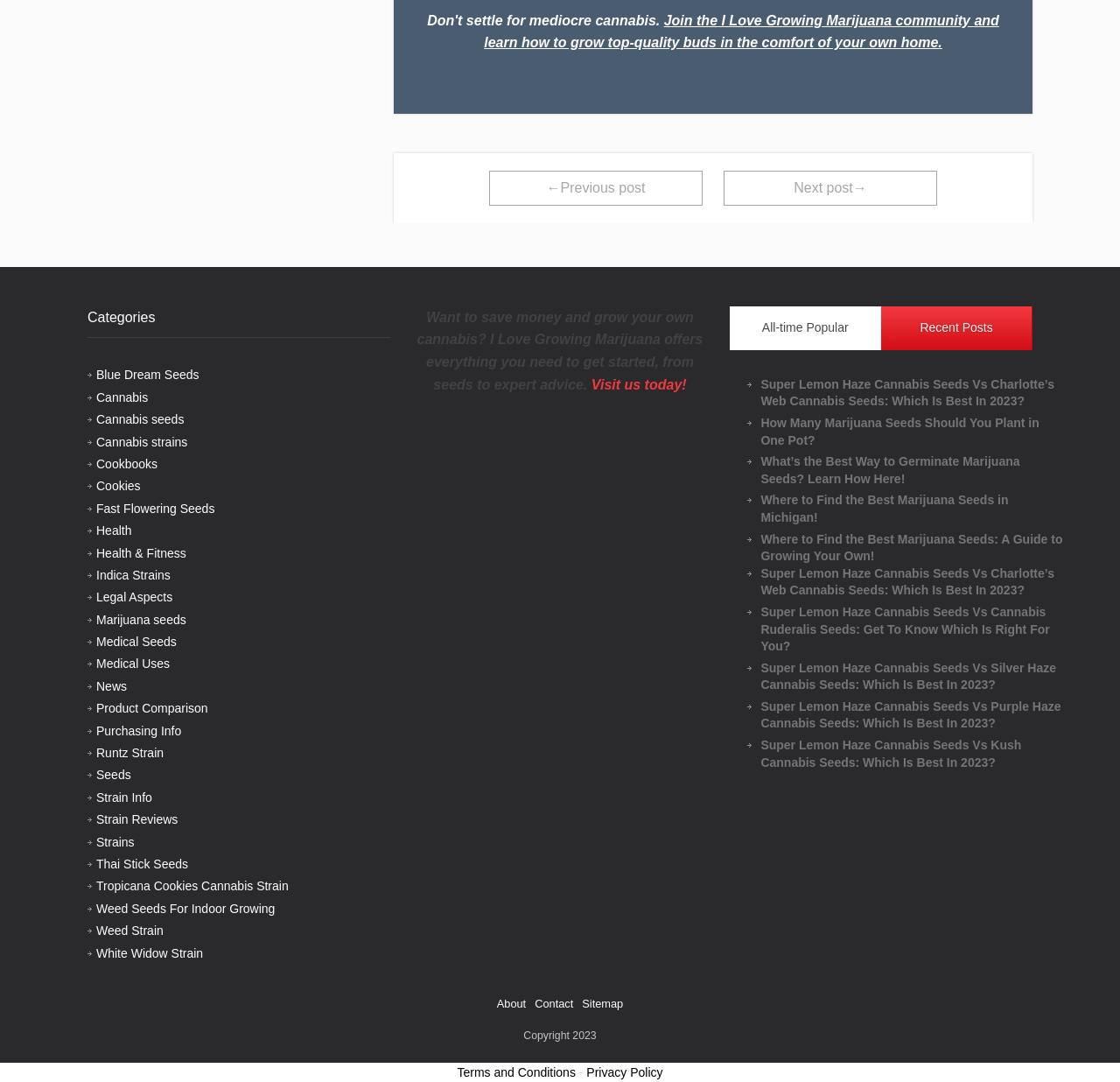Based on the visual content of the image, answer the question thoroughly: What is the 'All-time Popular' section for?

The 'All-time Popular' section is likely intended to display a list of the most popular articles or blog posts on the website, allowing users to access and read the most widely read and engaging content.